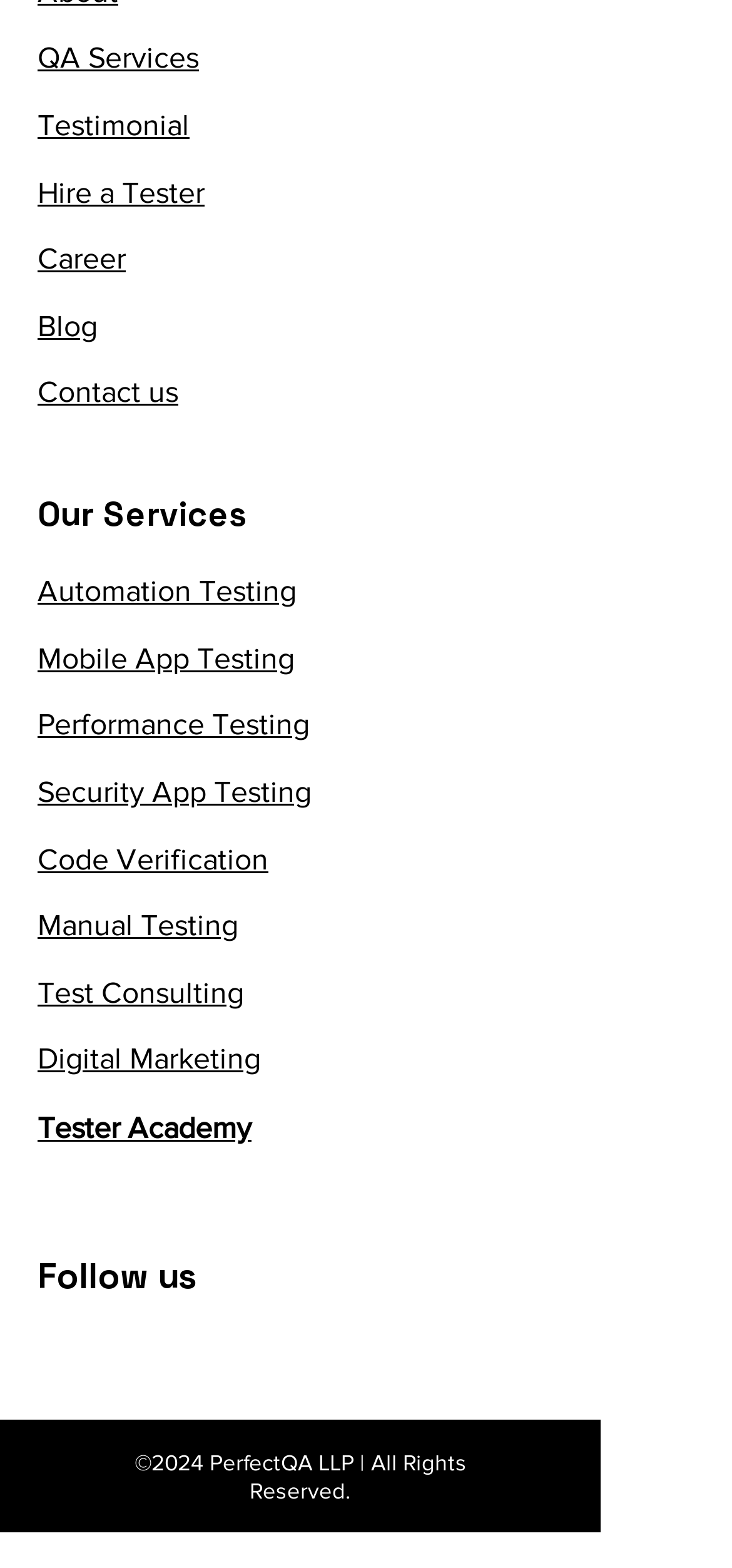Extract the bounding box coordinates of the UI element described by: "Manual Testing". The coordinates should include four float numbers ranging from 0 to 1, e.g., [left, top, right, bottom].

[0.051, 0.58, 0.326, 0.6]